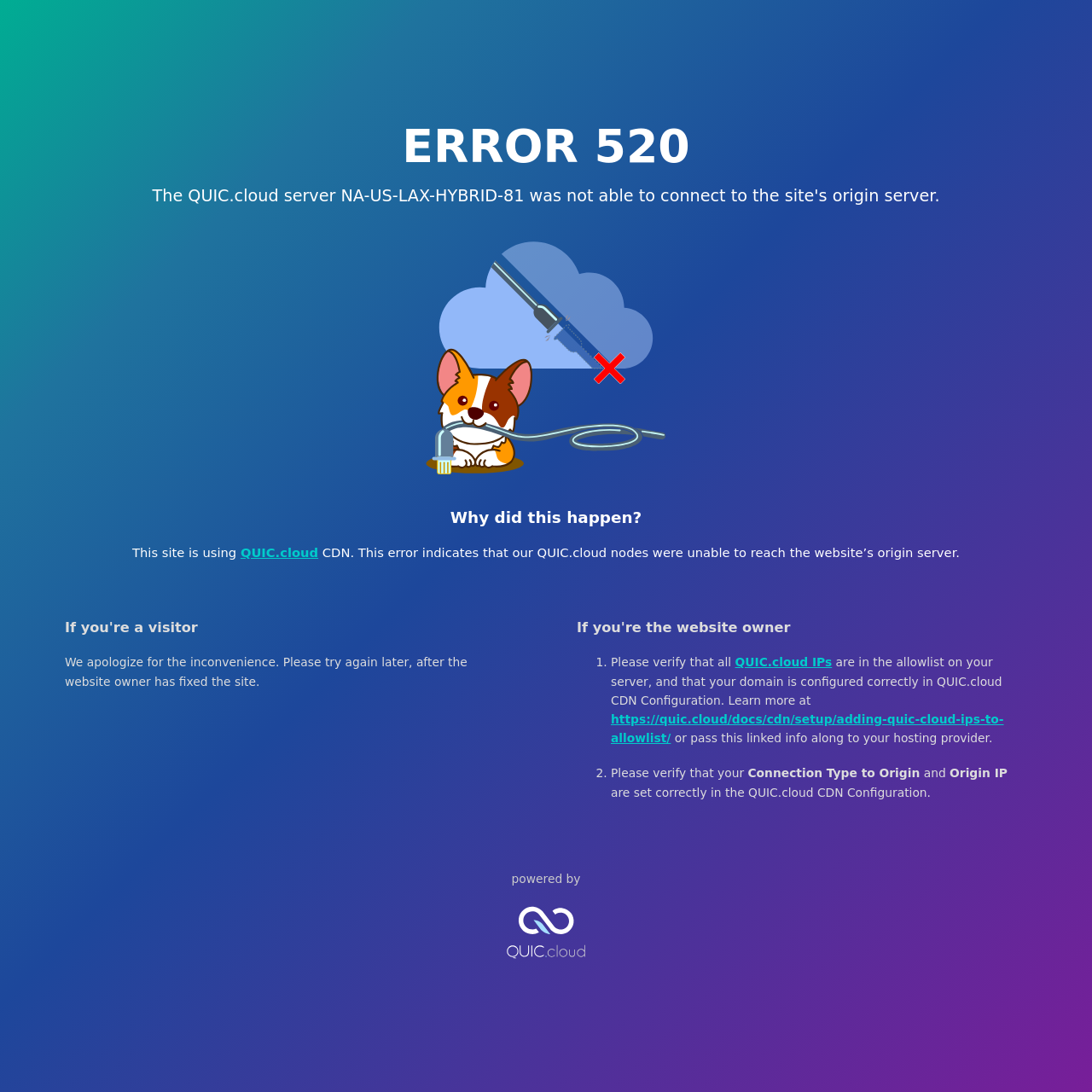What is the name of the CDN service used by this website?
Use the image to answer the question with a single word or phrase.

QUIC.cloud